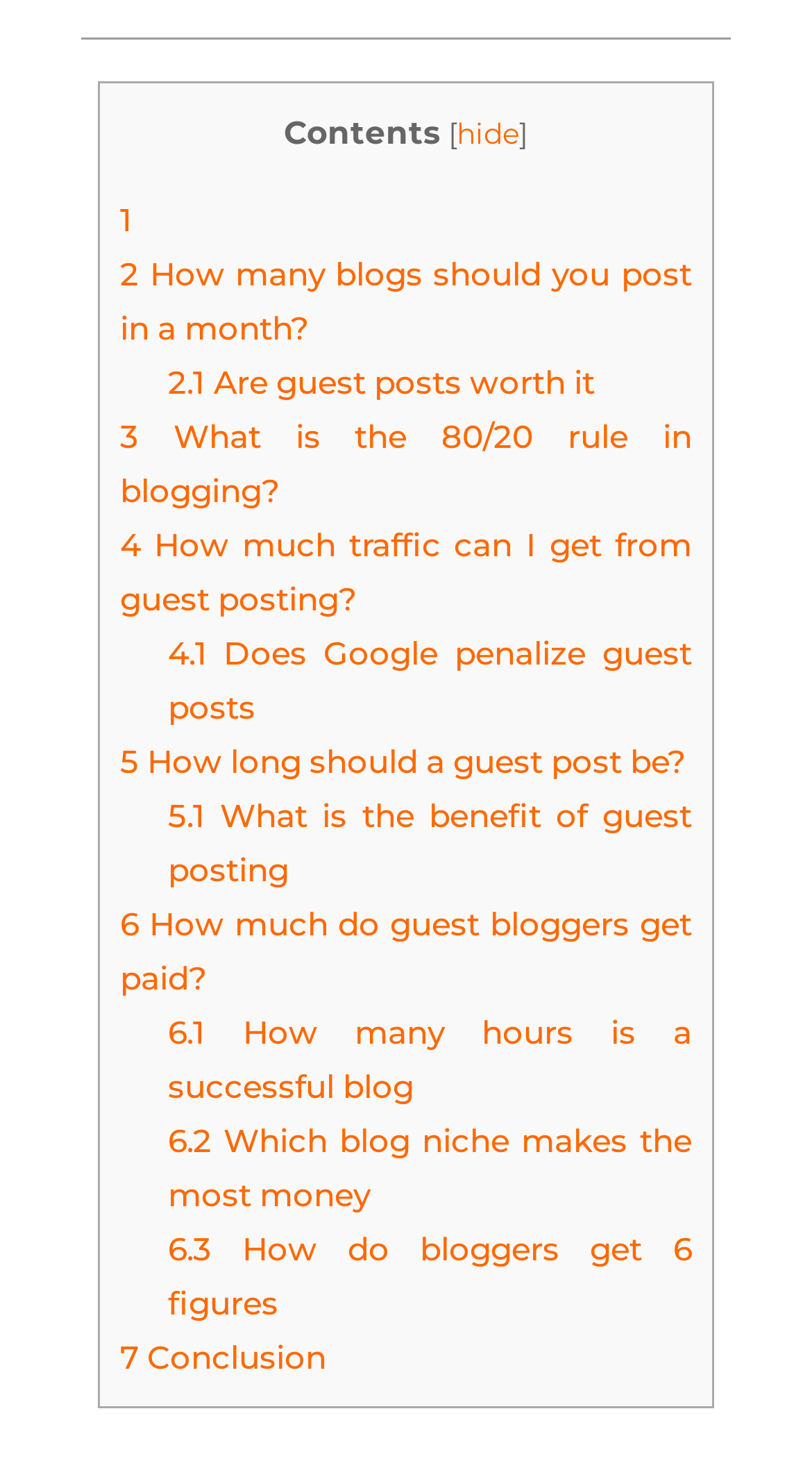What is the topic of the second link?
Carefully examine the image and provide a detailed answer to the question.

I looked at the second link under the 'Contents' section, which is '2 How many blogs should you post in a month?'. This link is related to blogging and the frequency of posting.